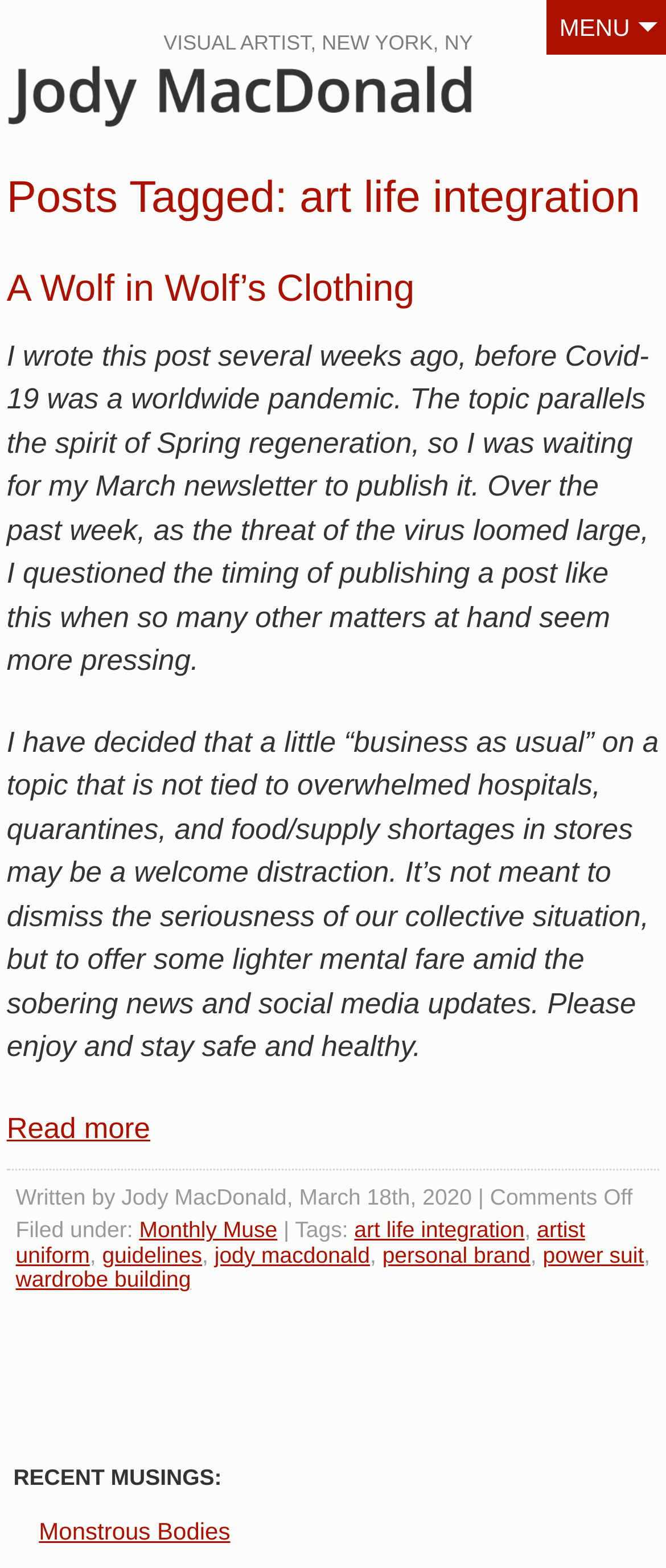Please specify the bounding box coordinates of the clickable section necessary to execute the following command: "Learn about OCD".

None